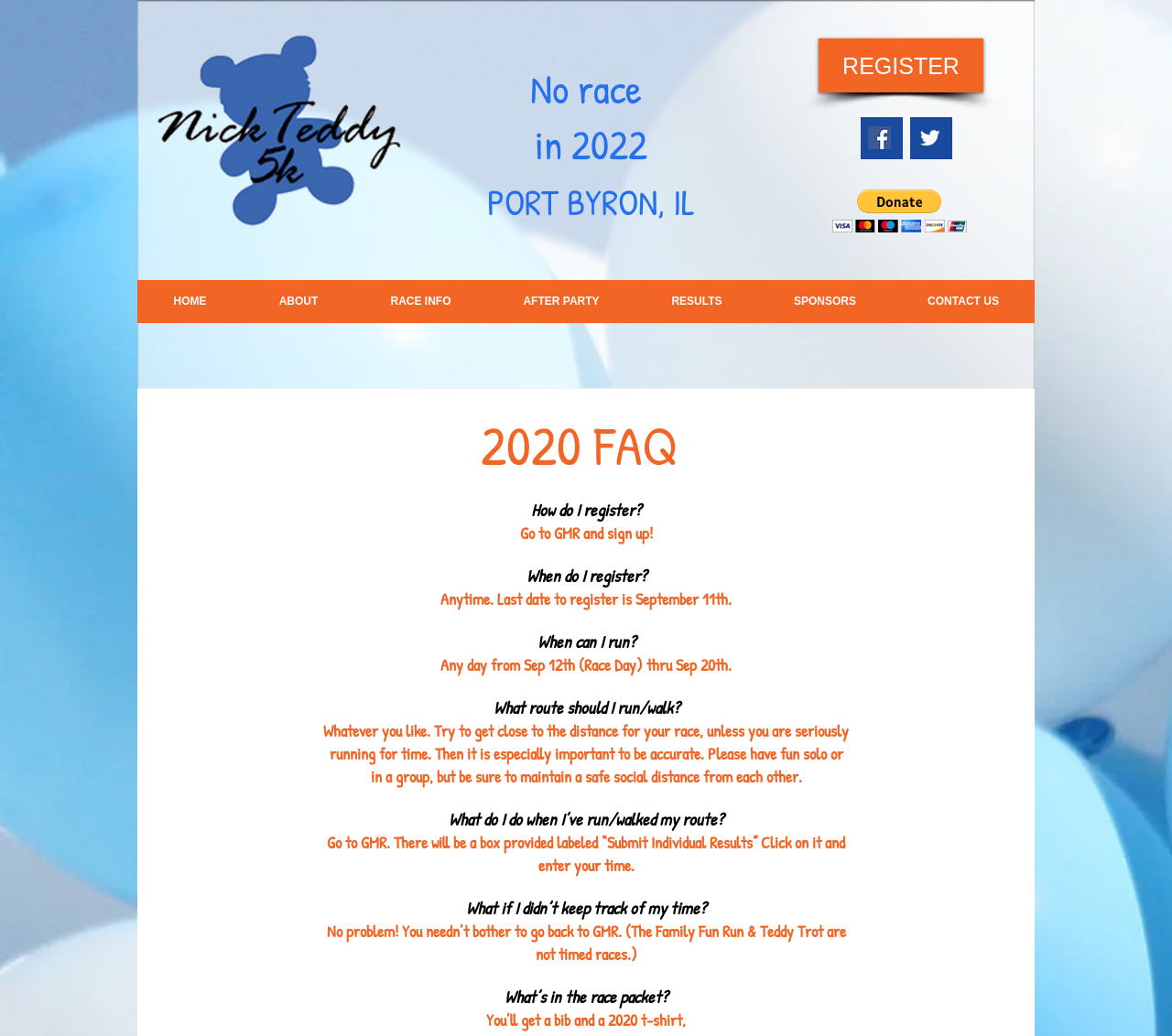Respond with a single word or phrase for the following question: 
What is included in the race packet?

Bib and t-shirt